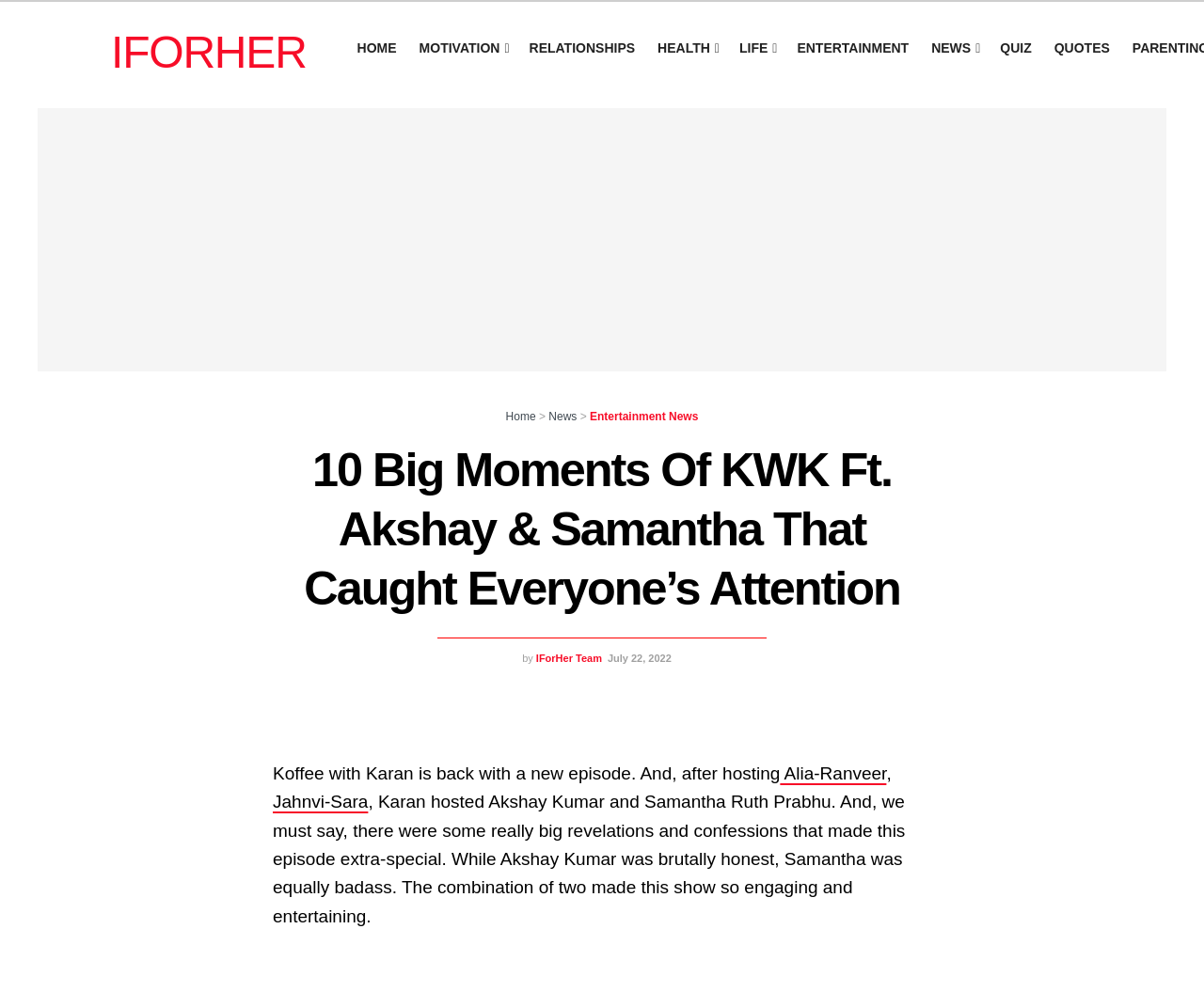Explain the contents of the webpage comprehensively.

The webpage is about a recent episode of the TV show "Koffee with Karan" featuring Akshay Kumar and Samantha Ruth Prabhu. At the top, there are several links to different categories, including "IFORHER", "HOME", "MOTIVATION", "RELATIONSHIPS", "HEALTH", "LIFE", "ENTERTAINMENT", "NEWS", "QUIZ", and "QUOTES". These links are positioned horizontally across the top of the page.

Below the links, there is a heading that reads "10 Big Moments Of KWK Ft. Akshay & Samantha That Caught Everyone's Attention". This heading is centered and takes up a significant portion of the page.

Under the heading, there are two columns of text. The left column starts with the text "by IForHer Team" and "July 22, 2022", indicating the author and date of the article. The right column begins with the text "Koffee with Karan is back with a new episode..." and continues with a summary of the episode, mentioning the guests Akshay Kumar and Samantha Ruth Prabhu, and highlighting some of the notable moments from the show.

There are also several links embedded within the text, including "Alia-Ranveer" and "Jahnvi-Sara", which likely refer to other episodes or articles related to the show. Overall, the webpage appears to be an article or blog post discussing the recent episode of "Koffee with Karan" featuring Akshay Kumar and Samantha Ruth Prabhu.